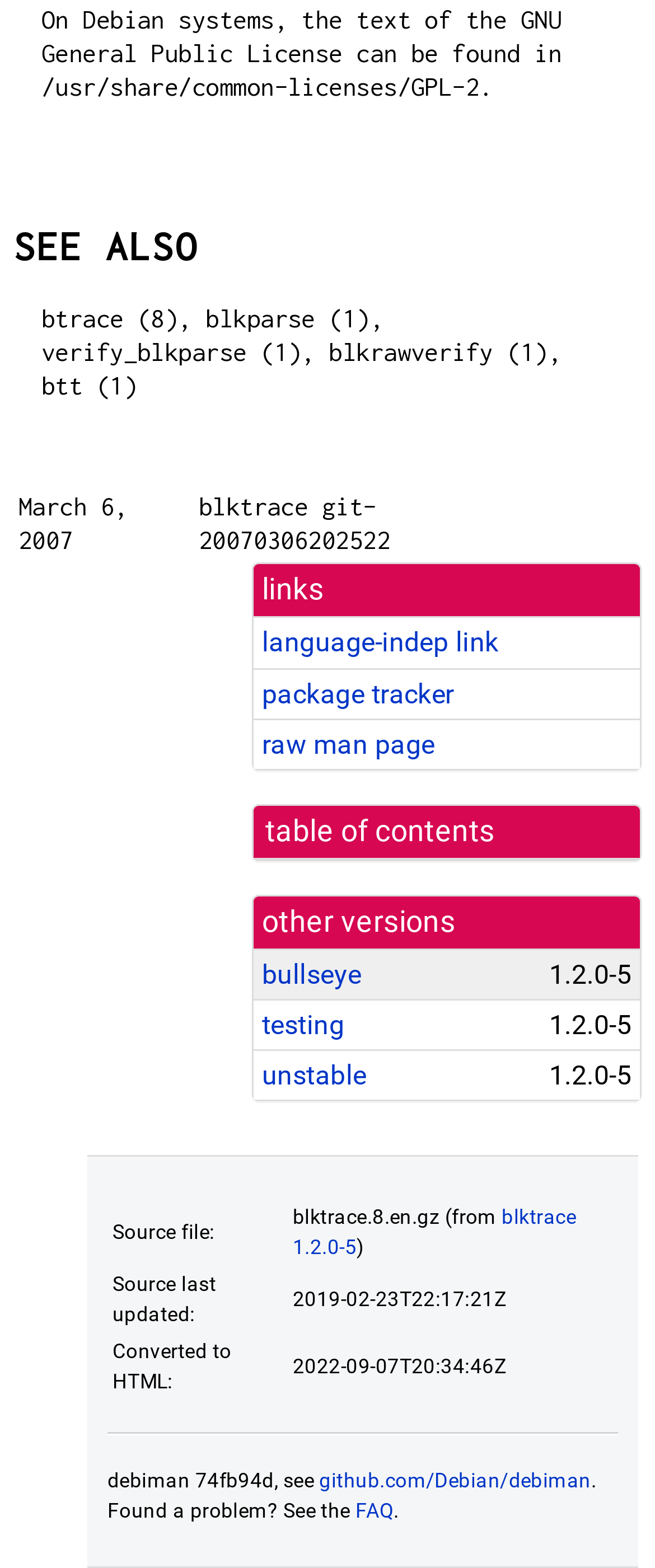What is the license of the software?
Give a detailed explanation using the information visible in the image.

The license of the software can be found in the text at the top of the page, which states 'On Debian systems, the text of the GNU General Public License can be found in /usr/share/common-licenses/GPL-2.'